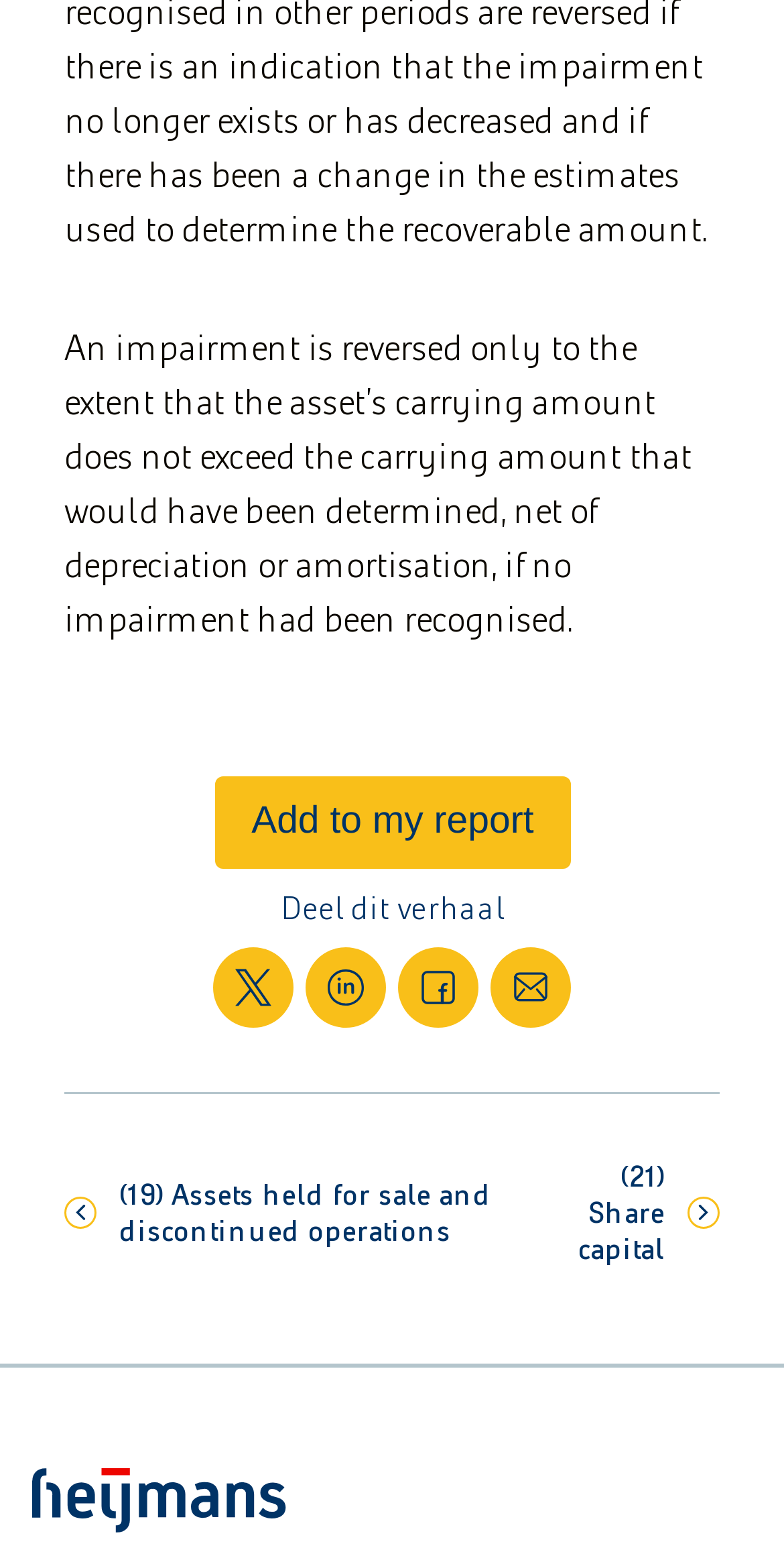What is the name of the company logo?
Using the image as a reference, answer with just one word or a short phrase.

Heijmans